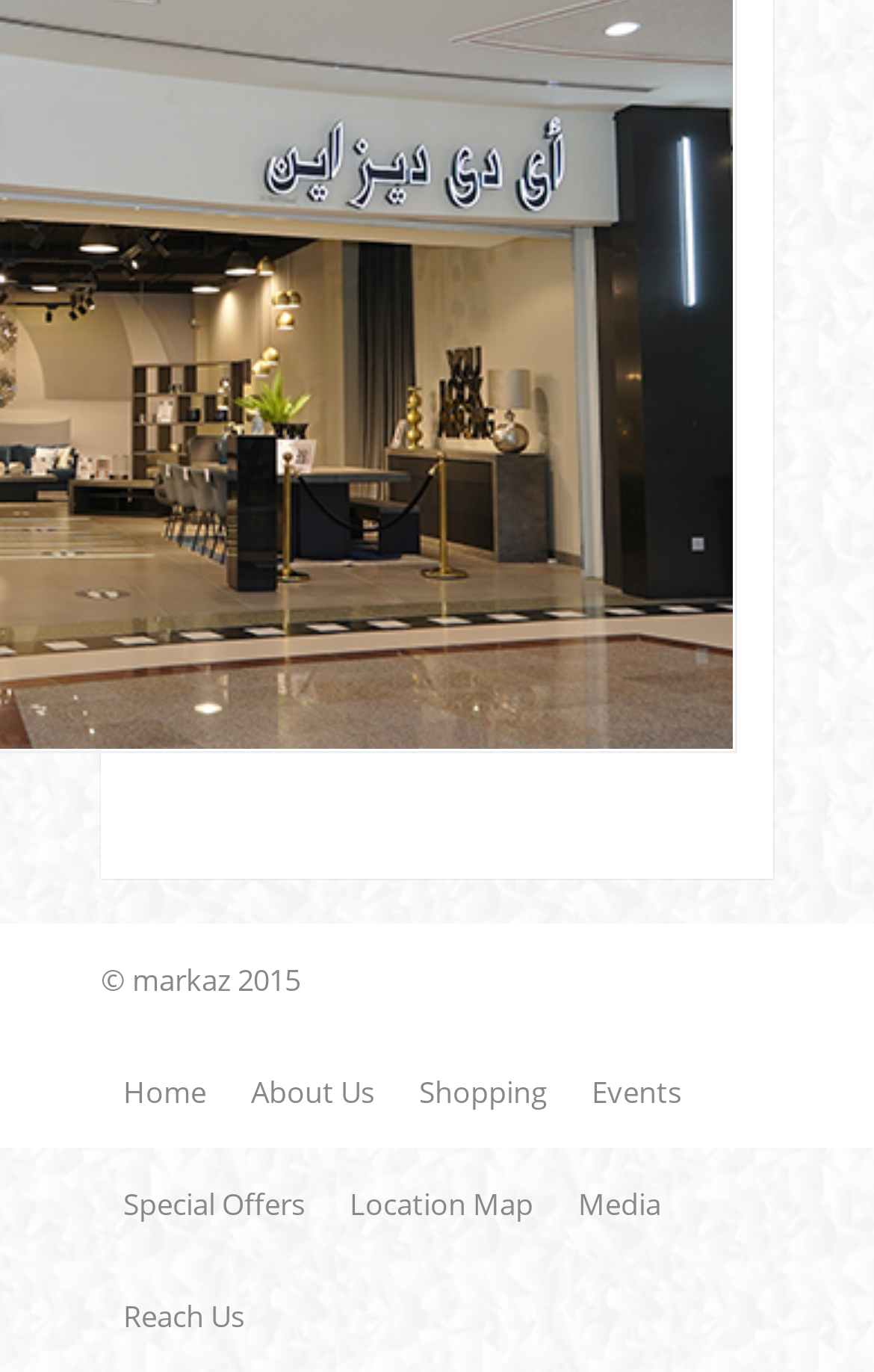Give a short answer using one word or phrase for the question:
What is the copyright year of the website?

2015